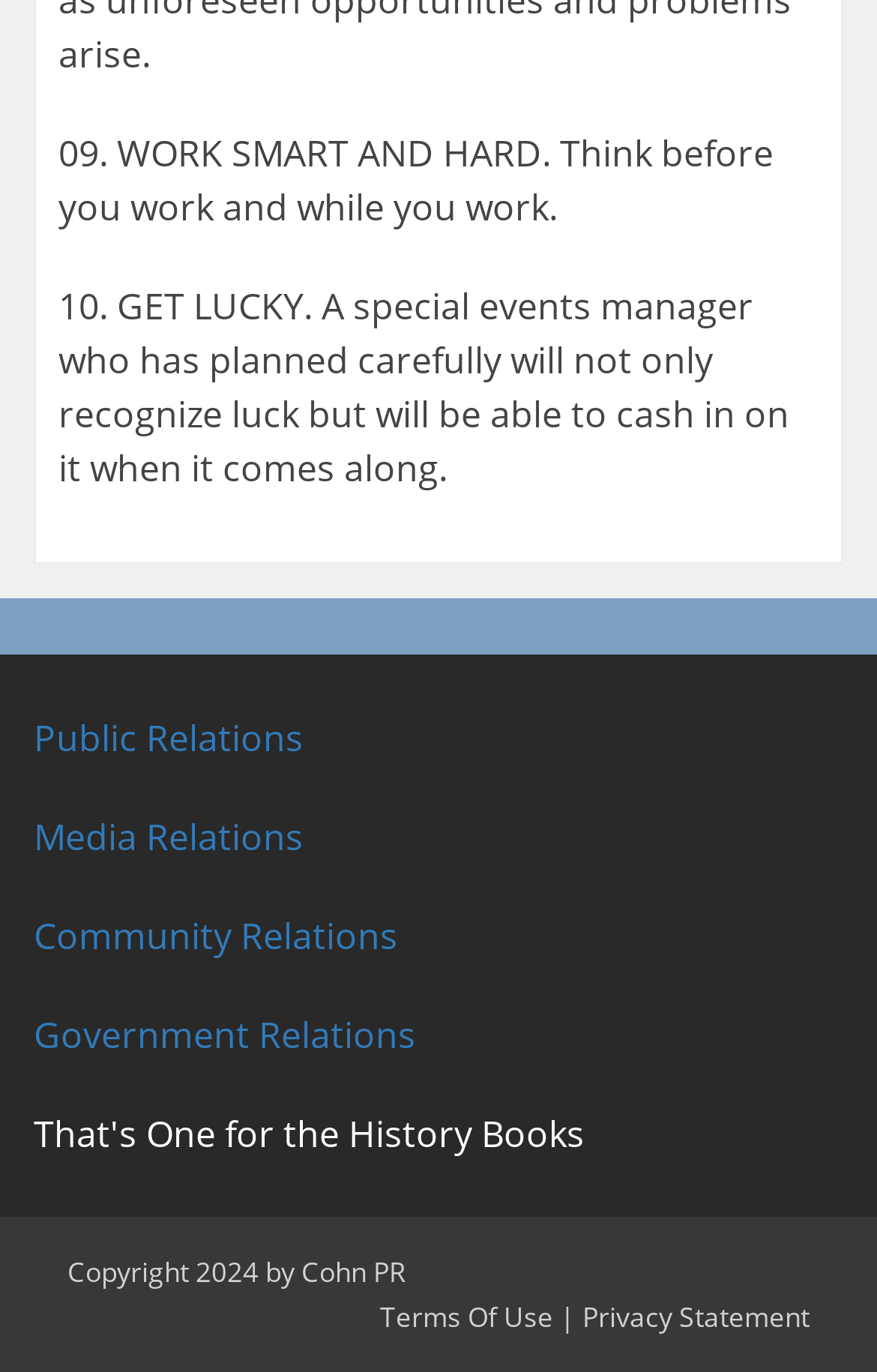How many links are there in the contentinfo section?
Look at the image and provide a detailed response to the question.

I counted the number of link elements within the contentinfo section, which are 'Public Relations', 'Media Relations', 'Community Relations', 'Government Relations', and 'Terms Of Use', 'Privacy Statement'. There are 5 links in total.